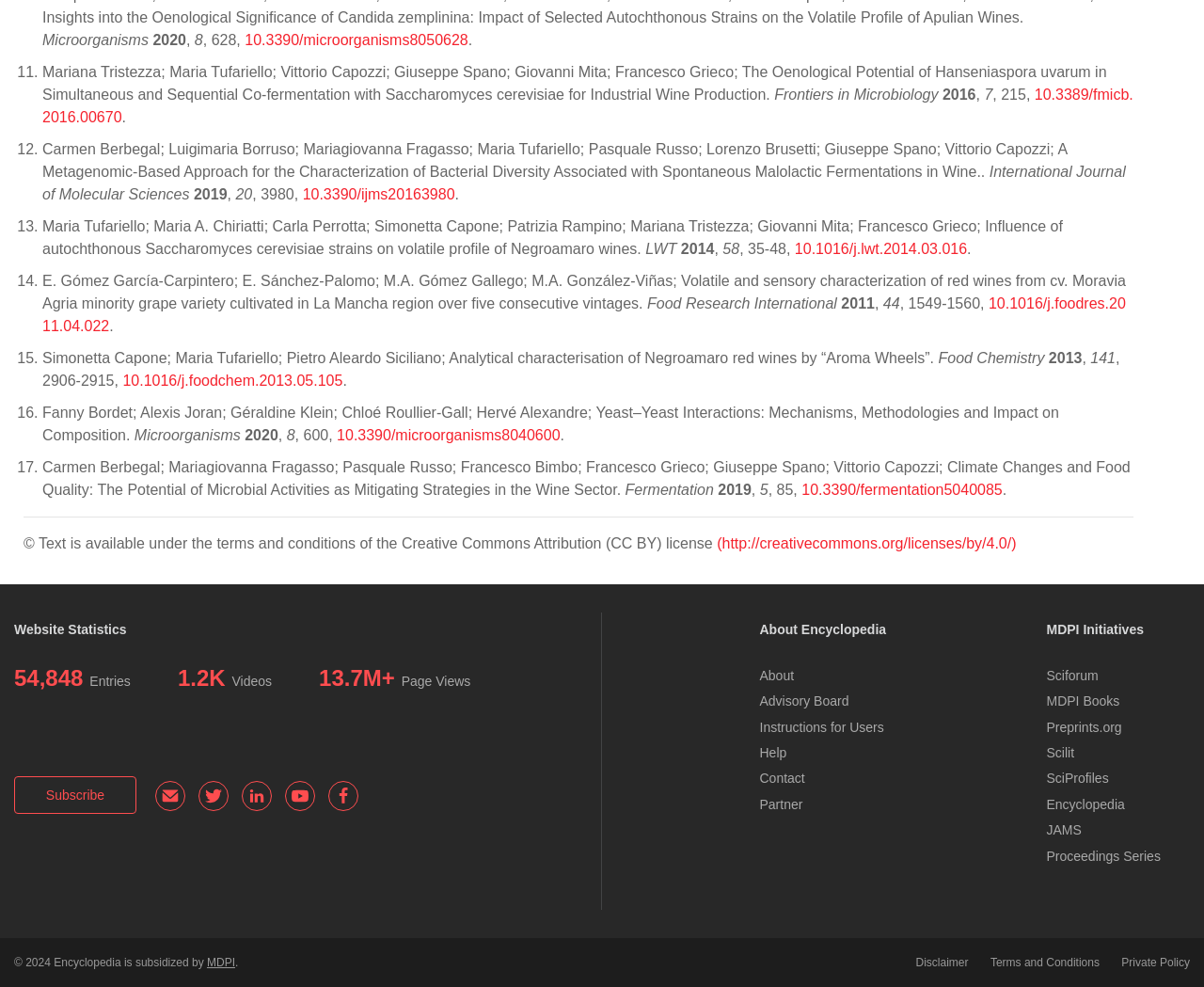Please determine the bounding box coordinates of the element to click on in order to accomplish the following task: "Check website statistics". Ensure the coordinates are four float numbers ranging from 0 to 1, i.e., [left, top, right, bottom].

[0.012, 0.63, 0.105, 0.645]